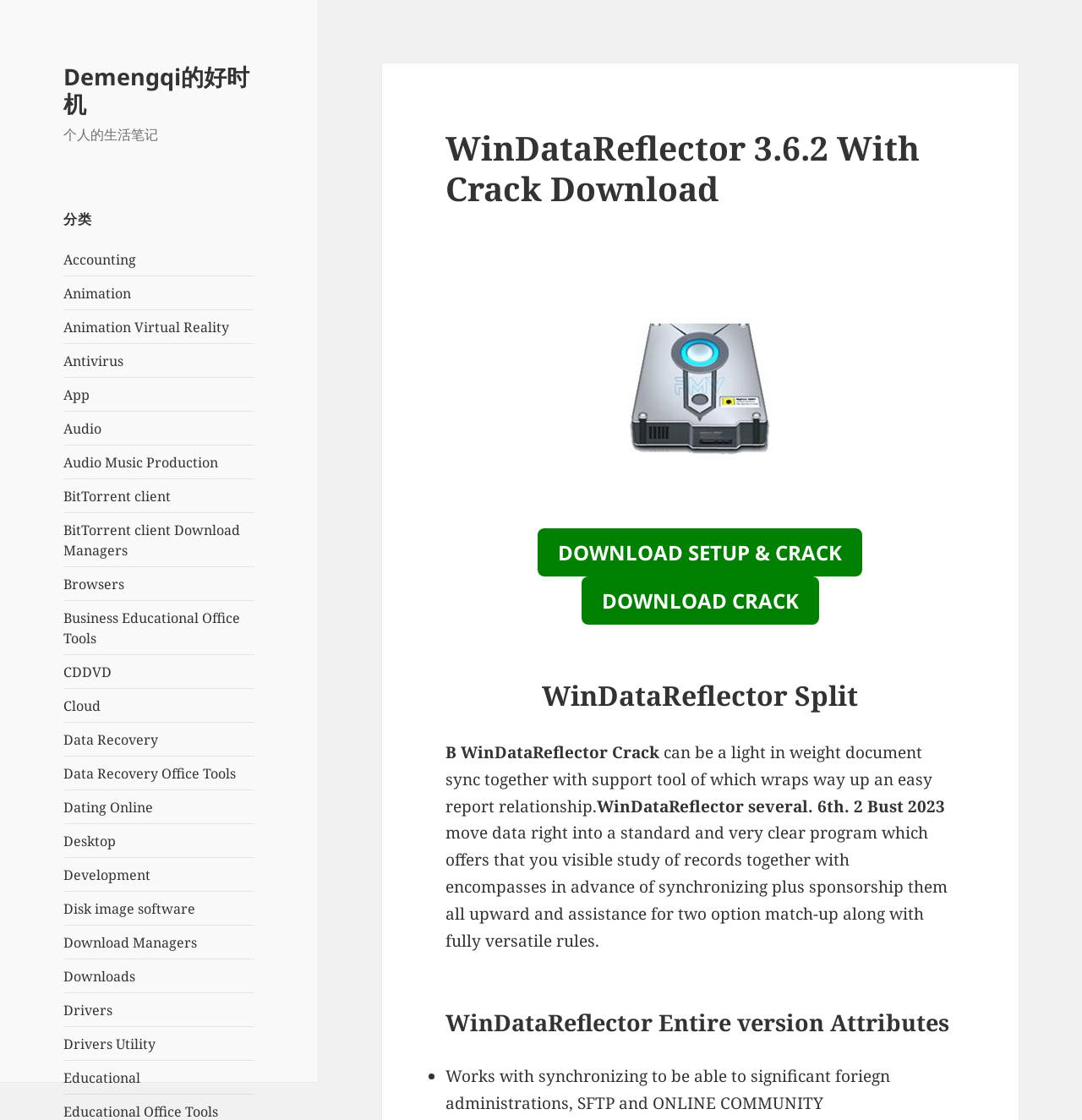What type of files can WinDataReflector synchronize?
Based on the image, give a concise answer in the form of a single word or short phrase.

Cloud and SFTP